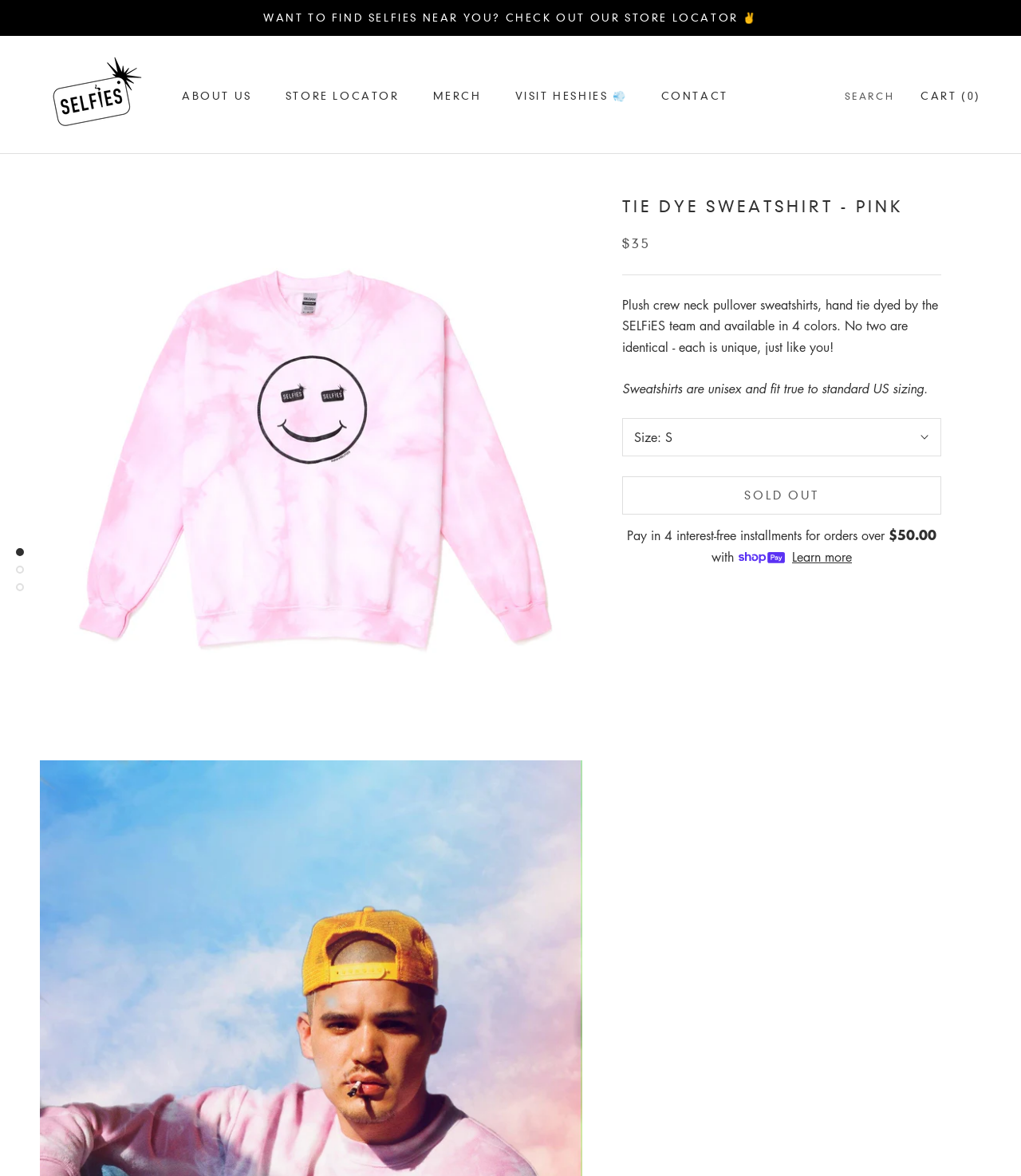What is the fit of the sweatshirts?
Please respond to the question with a detailed and thorough explanation.

I found the answer by reading the text element with the bounding box coordinates [0.609, 0.323, 0.909, 0.338] which states 'Sweatshirts are unisex and fit true to standard US sizing'.